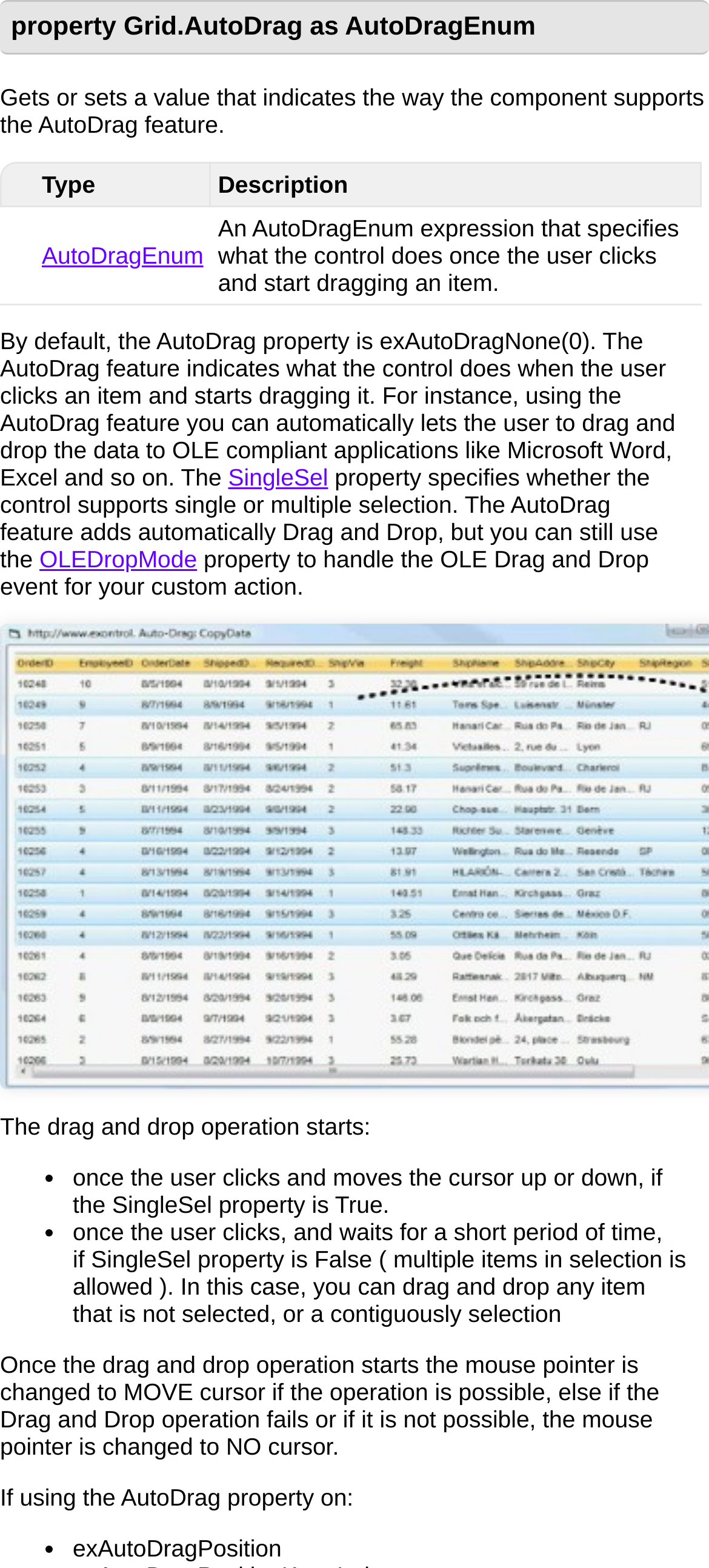Describe the webpage meticulously, covering all significant aspects.

This webpage is about the Exontrol.ExGrid's AutoDrag property. At the top, there is a title "Grid.AutoDrag Property (ExGrid) | Exontrol Docs". Below the title, there is a brief description of the property, stating that it "Gets or sets a value that indicates the way the component supports the AutoDrag feature."

To the right of the description, there is a table with three columns: an empty column, a "Type" column, and a "Description" column. The table has two rows, with the first row containing an empty cell, a "Type" cell with the value "AutoDragEnum", and a "Description" cell with a brief explanation of the AutoDragEnum expression.

Below the table, there is a paragraph of text that explains the default value of the AutoDrag property and its functionality. The text also mentions the SingleSel property, which is linked to another page, and the OLEDropMode property, which is also linked to another page.

Further down, there is a section that explains when the drag and drop operation starts, with two bullet points. The first bullet point states that the operation starts when the user clicks and moves the cursor up or down, if the SingleSel property is True. The second bullet point states that the operation starts when the user clicks and waits for a short period of time, if the SingleSel property is False.

Below this section, there is another paragraph of text that explains what happens once the drag and drop operation starts, including the change of the mouse pointer.

Finally, there is a section that explains the behavior of the AutoDrag property when used with different values, with a single bullet point mentioning the exAutoDragPosition value.